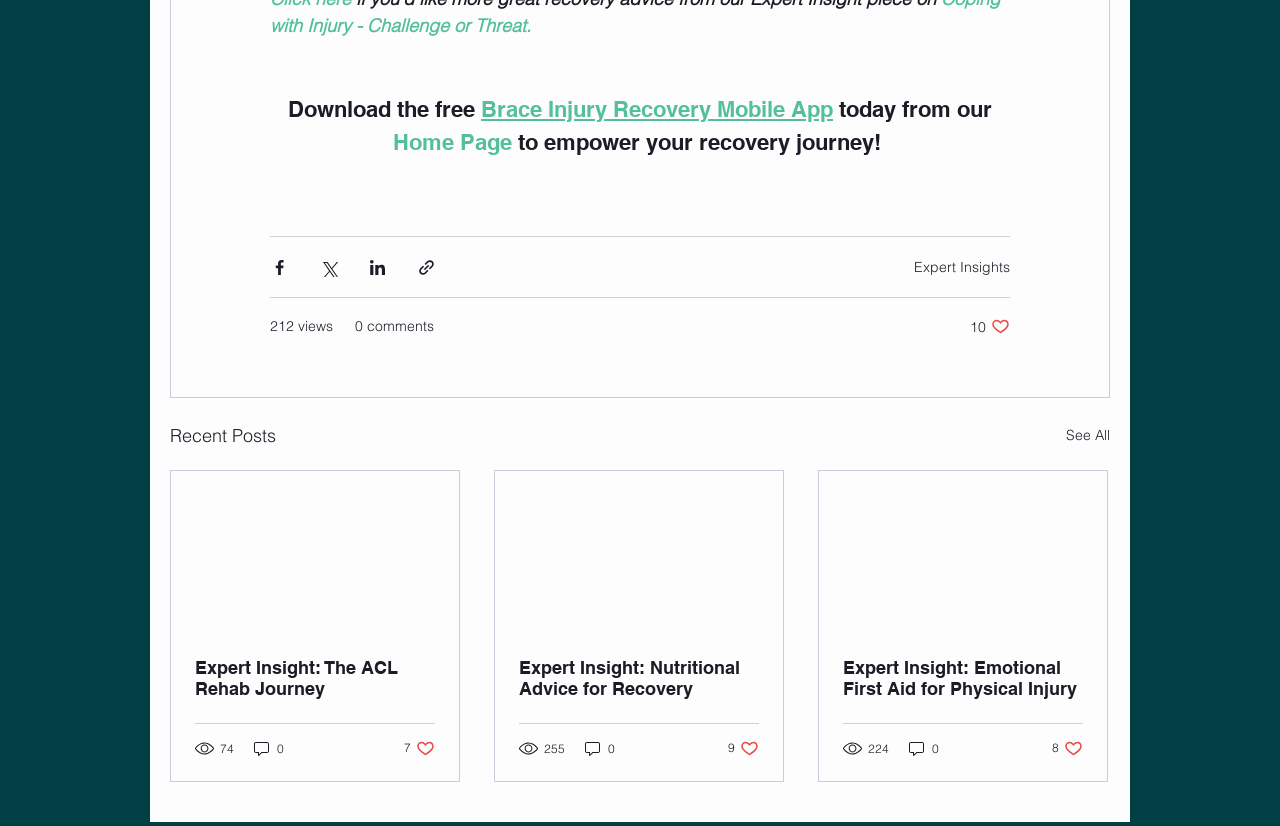What is the purpose of the 'Download the free Brace Injury Recovery Mobile App' heading?
Look at the image and respond with a one-word or short-phrase answer.

To empower recovery journey